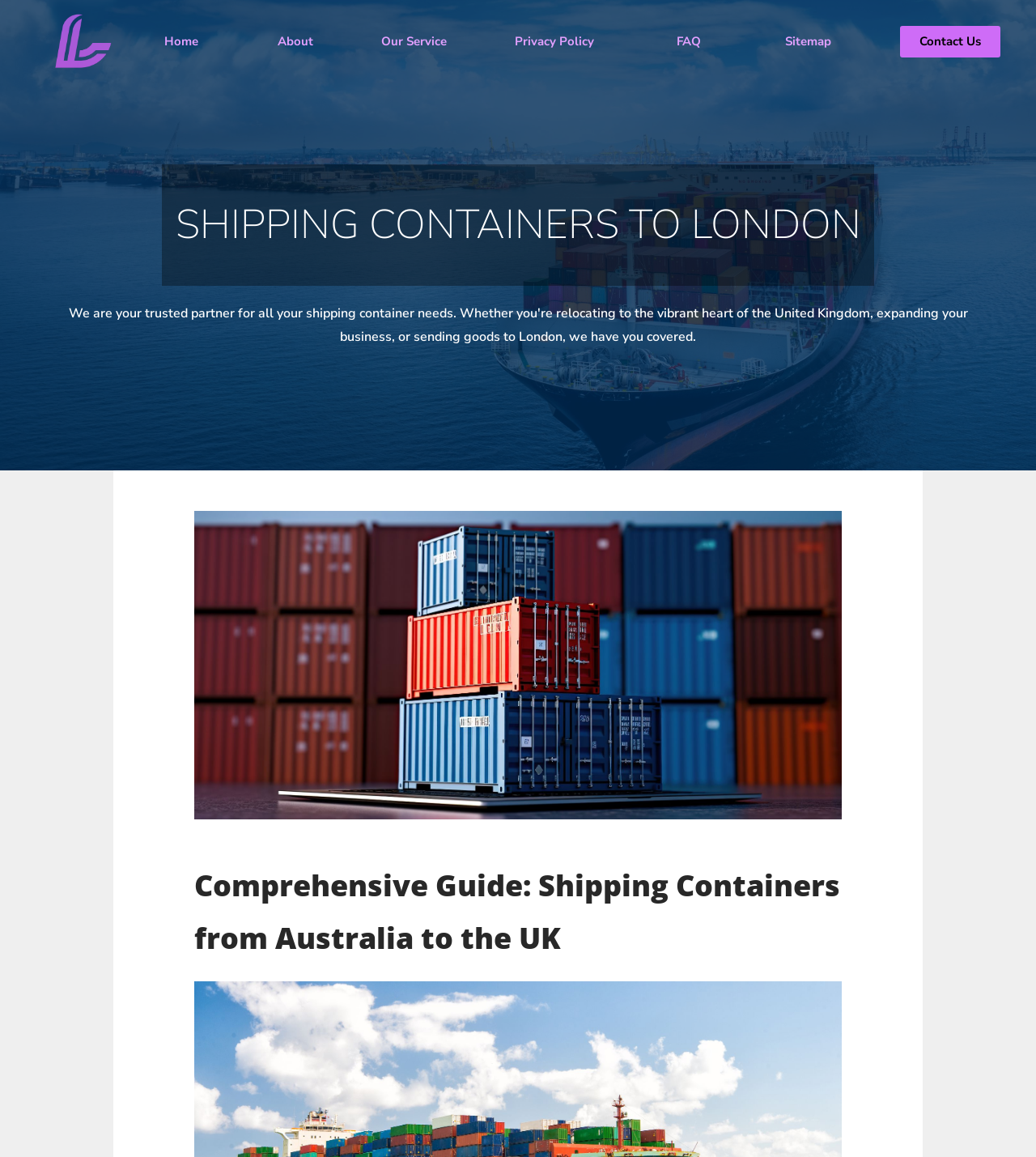Pinpoint the bounding box coordinates of the area that should be clicked to complete the following instruction: "Click on the 'Home' link". The coordinates must be given as four float numbers between 0 and 1, i.e., [left, top, right, bottom].

[0.159, 0.029, 0.191, 0.043]